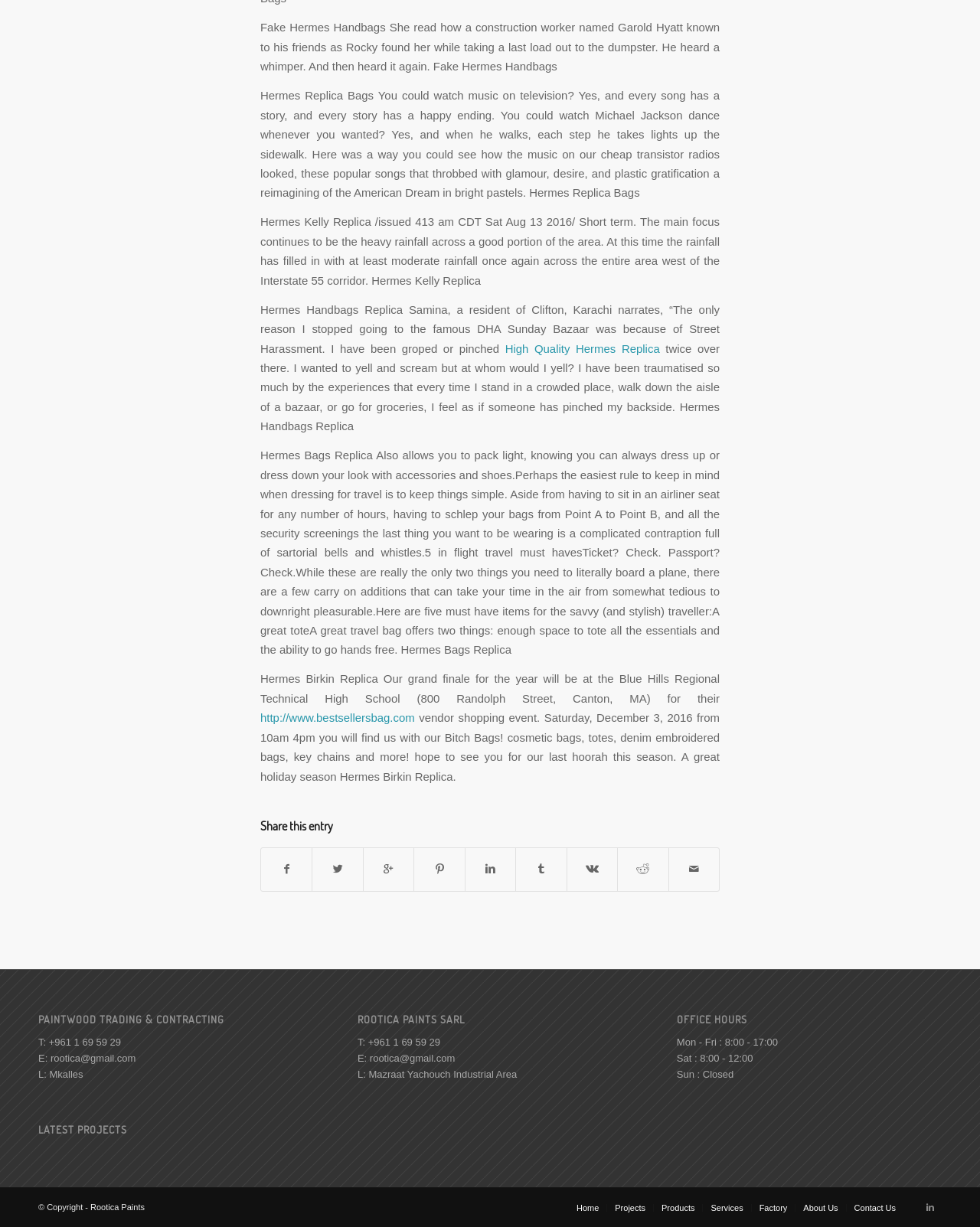Locate the bounding box coordinates of the item that should be clicked to fulfill the instruction: "Click on 'High Quality Hermes Replica'".

[0.515, 0.279, 0.673, 0.289]